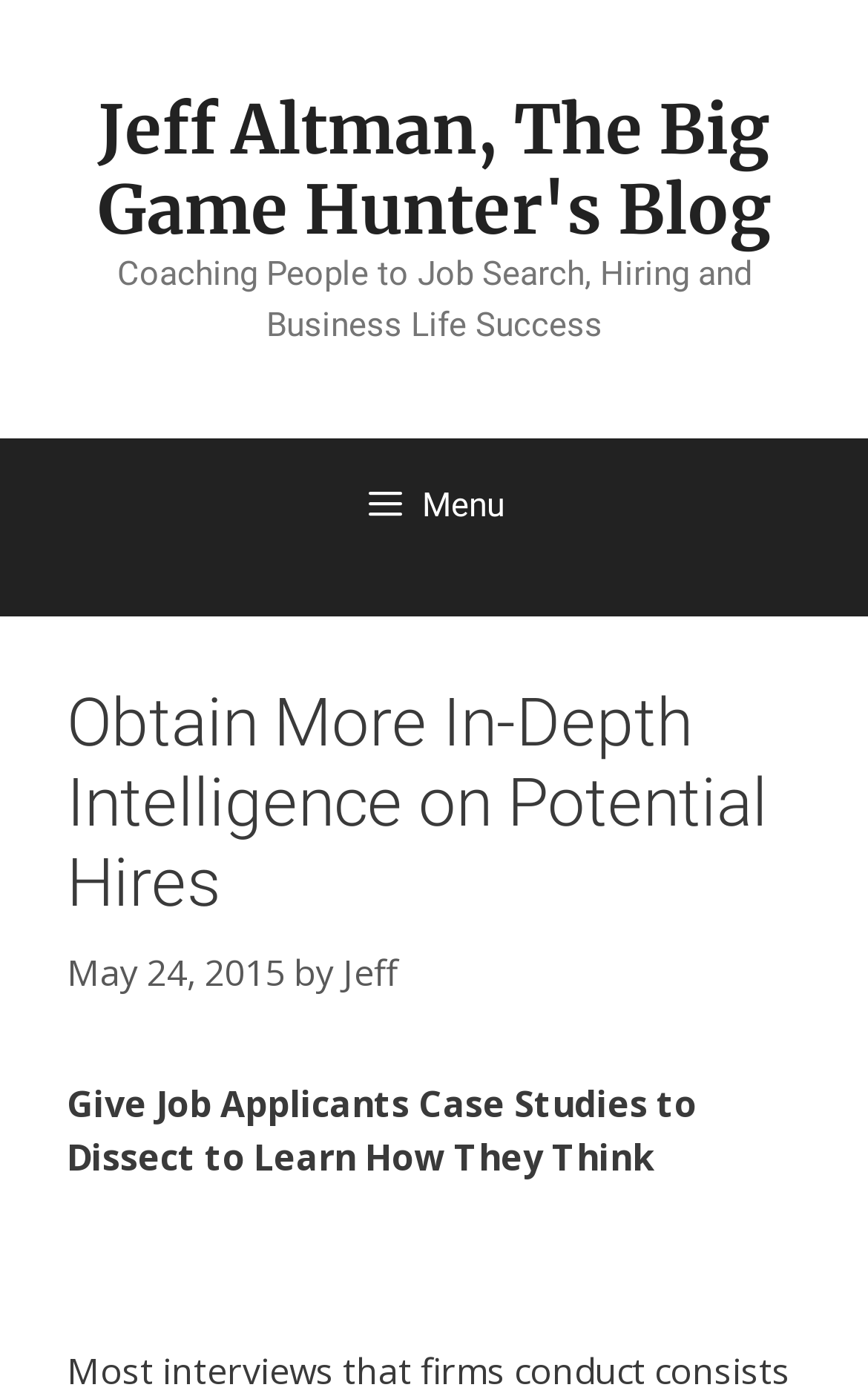What is the category of the blog?
Refer to the screenshot and respond with a concise word or phrase.

Coaching People to Job Search, Hiring and Business Life Success